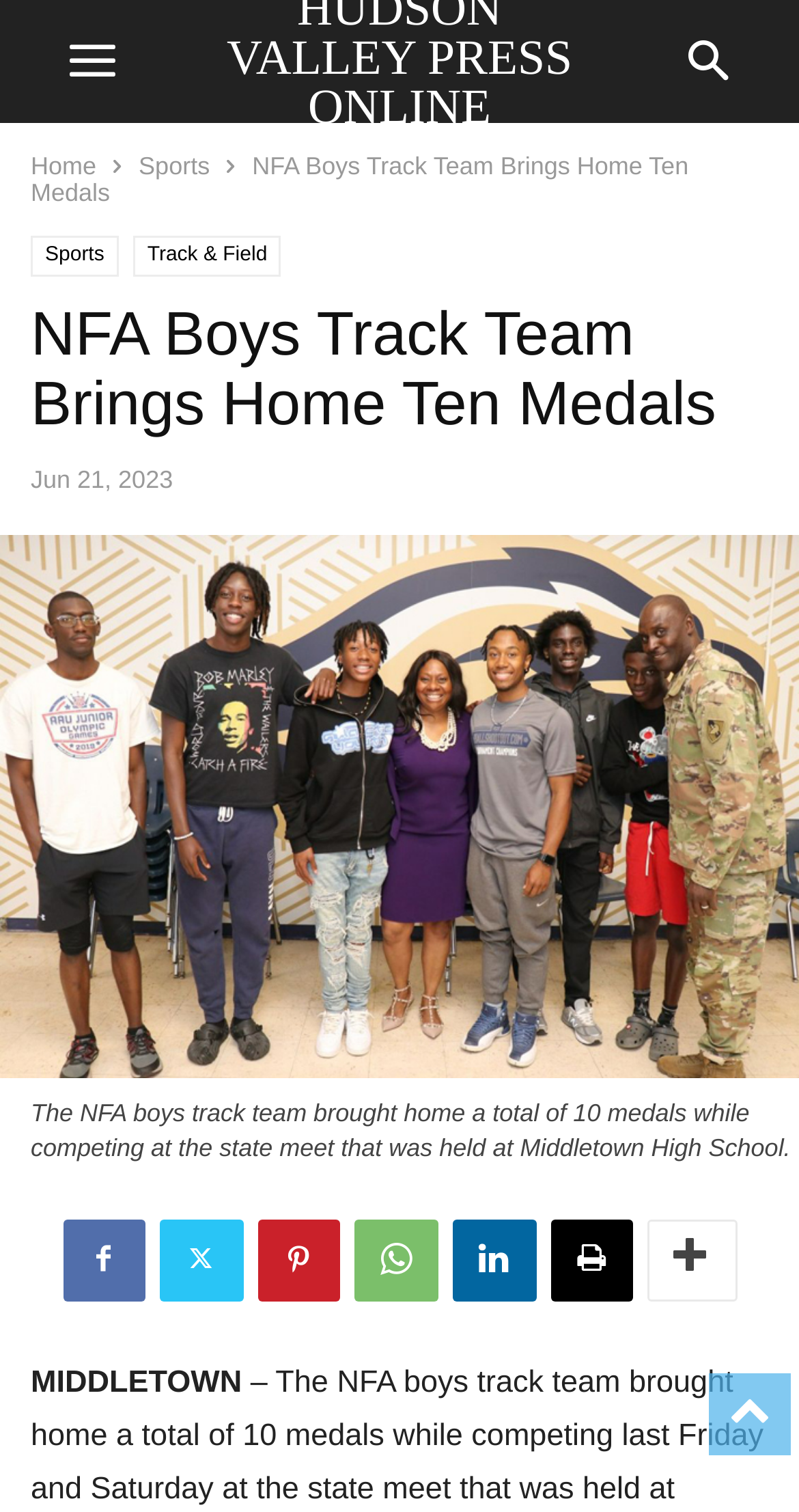How many social media links are there?
Using the image, answer in one word or phrase.

7